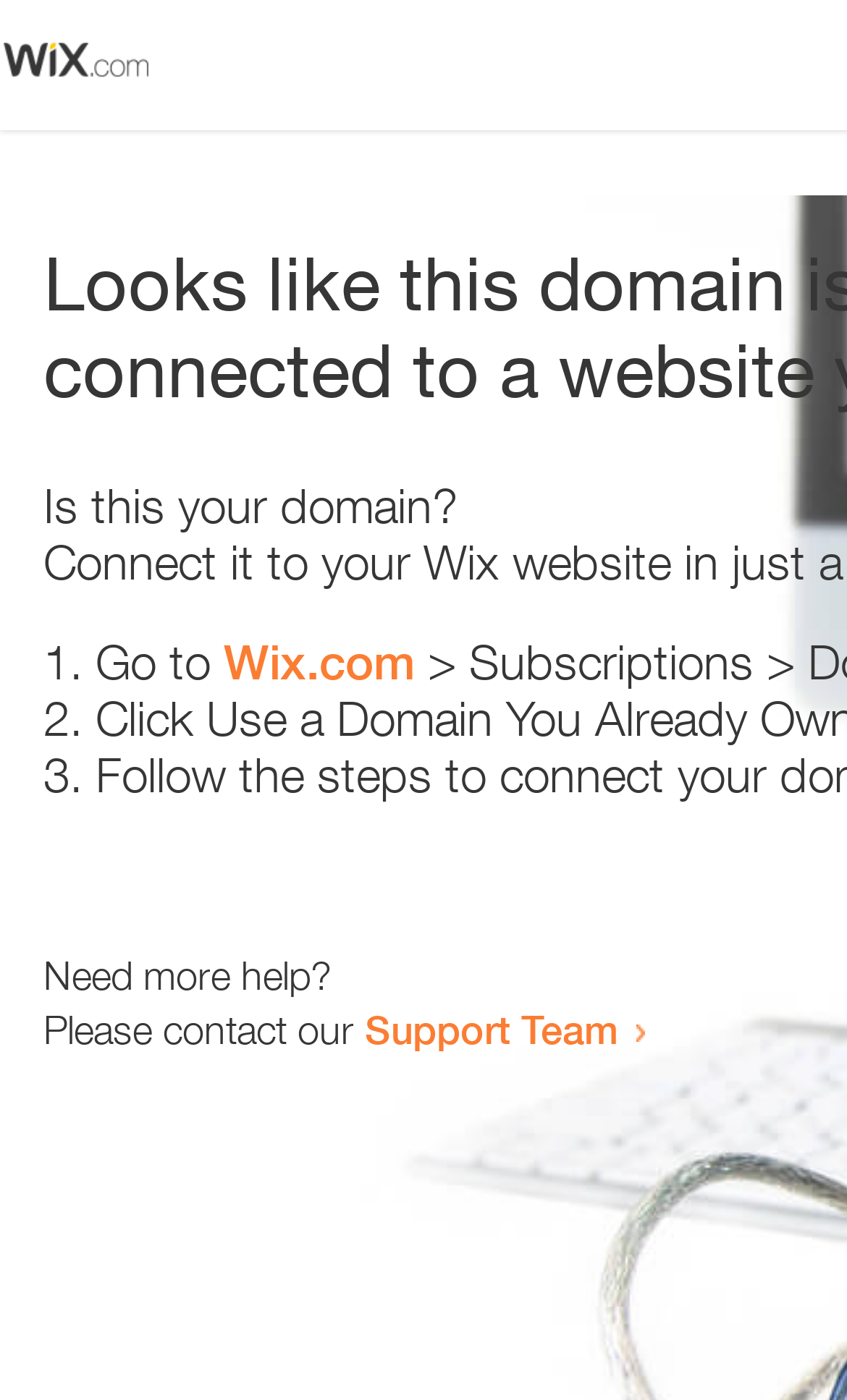For the given element description parent_node: 1 tbsp tomato paste, determine the bounding box coordinates of the UI element. The coordinates should follow the format (top-left x, top-left y, bottom-right x, bottom-right y) and be within the range of 0 to 1.

None